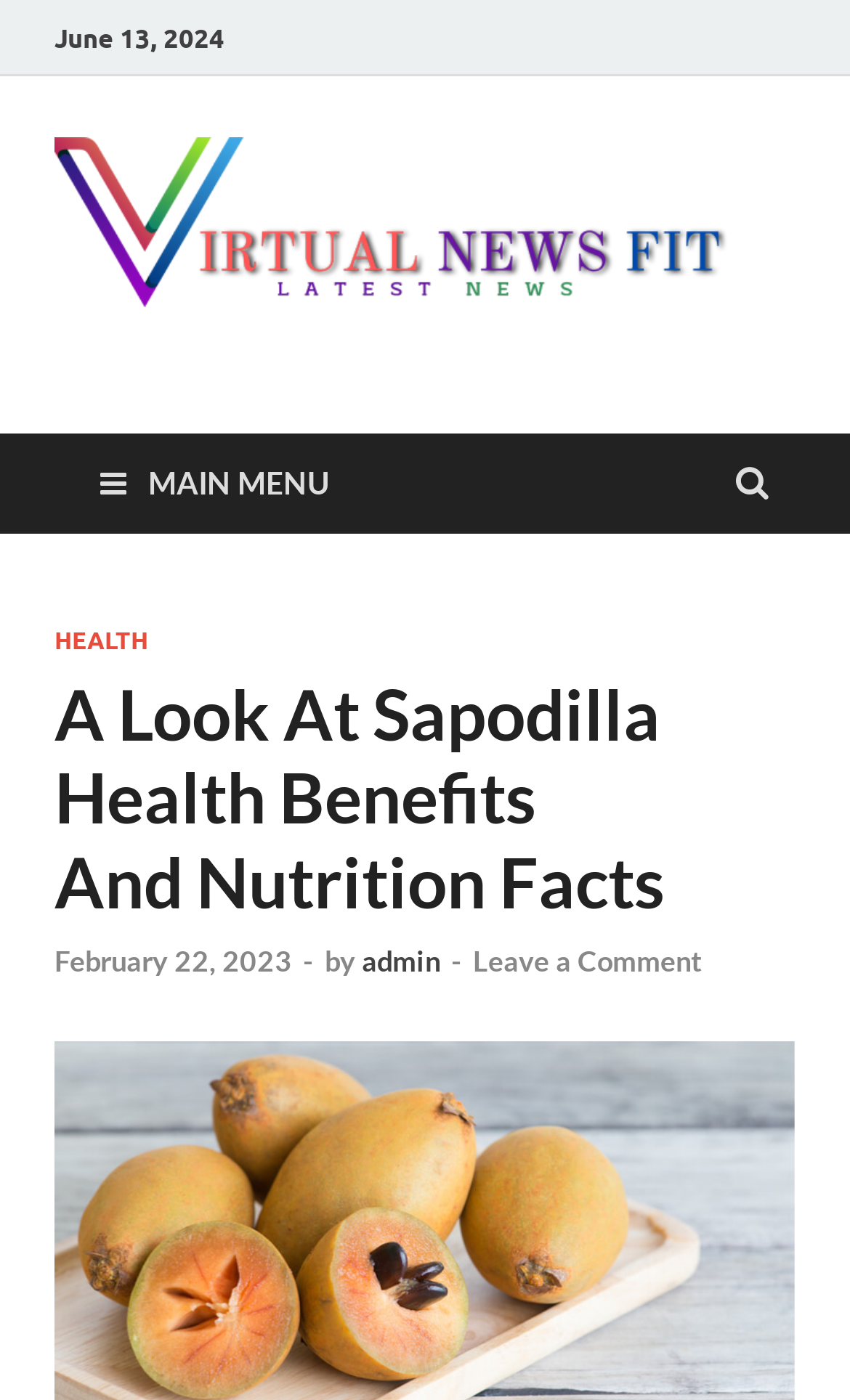What is the time of the article?
Answer the question based on the image using a single word or a brief phrase.

February 22, 2023